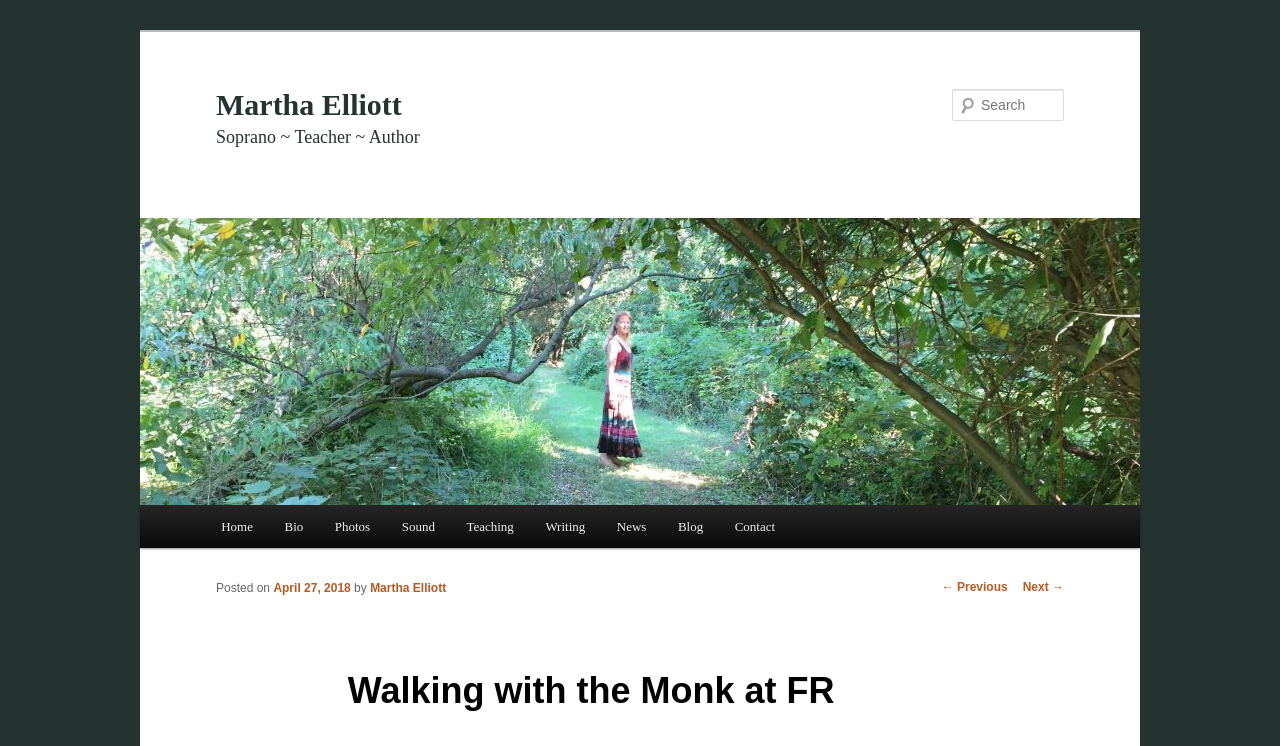Identify the bounding box coordinates for the UI element described as follows: Blog. Use the format (top-left x, top-left y, bottom-right x, bottom-right y) and ensure all values are floating point numbers between 0 and 1.

[0.517, 0.677, 0.562, 0.735]